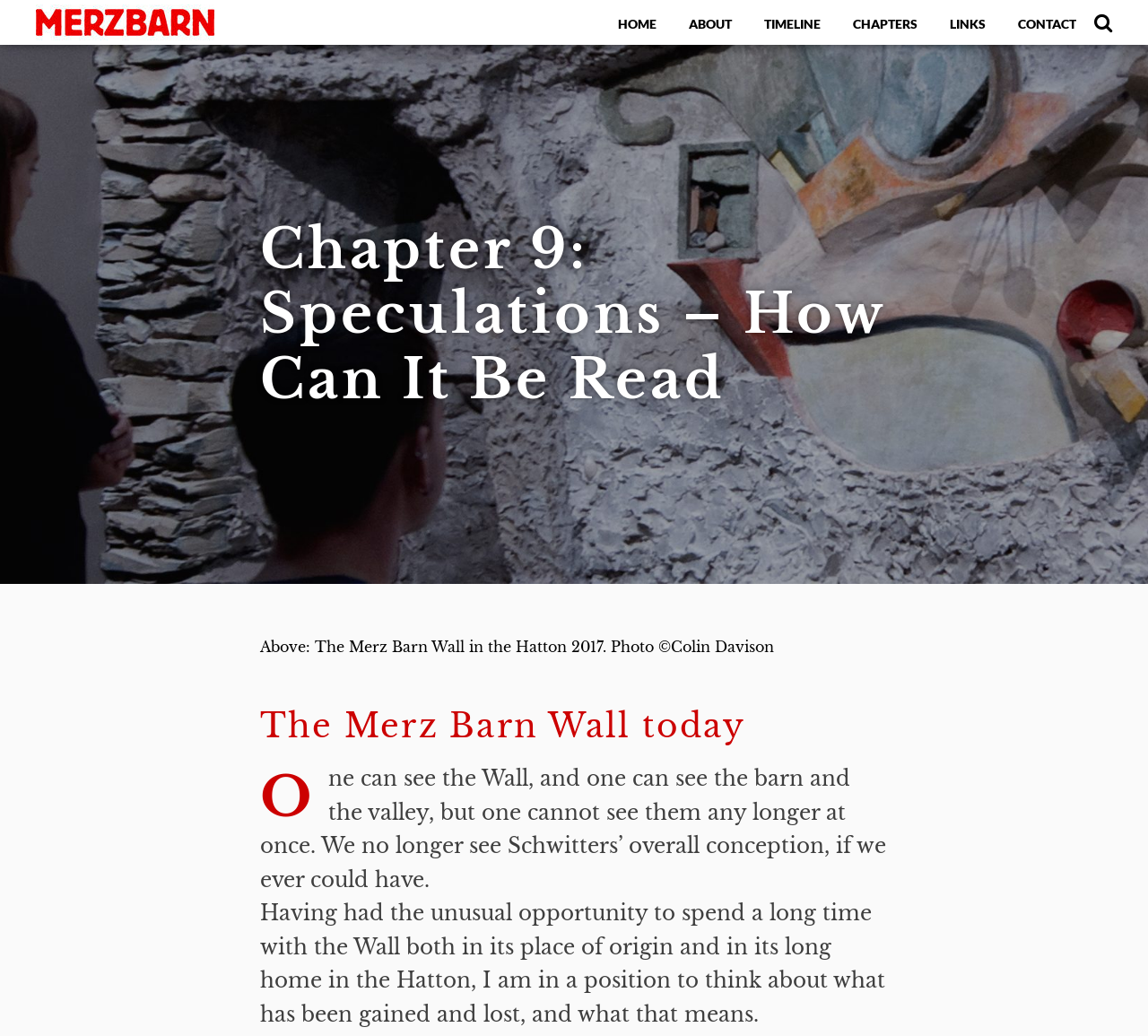What is the author's concern about the Merz Barn Wall?
Using the image, answer in one word or phrase.

It can no longer be seen as a whole